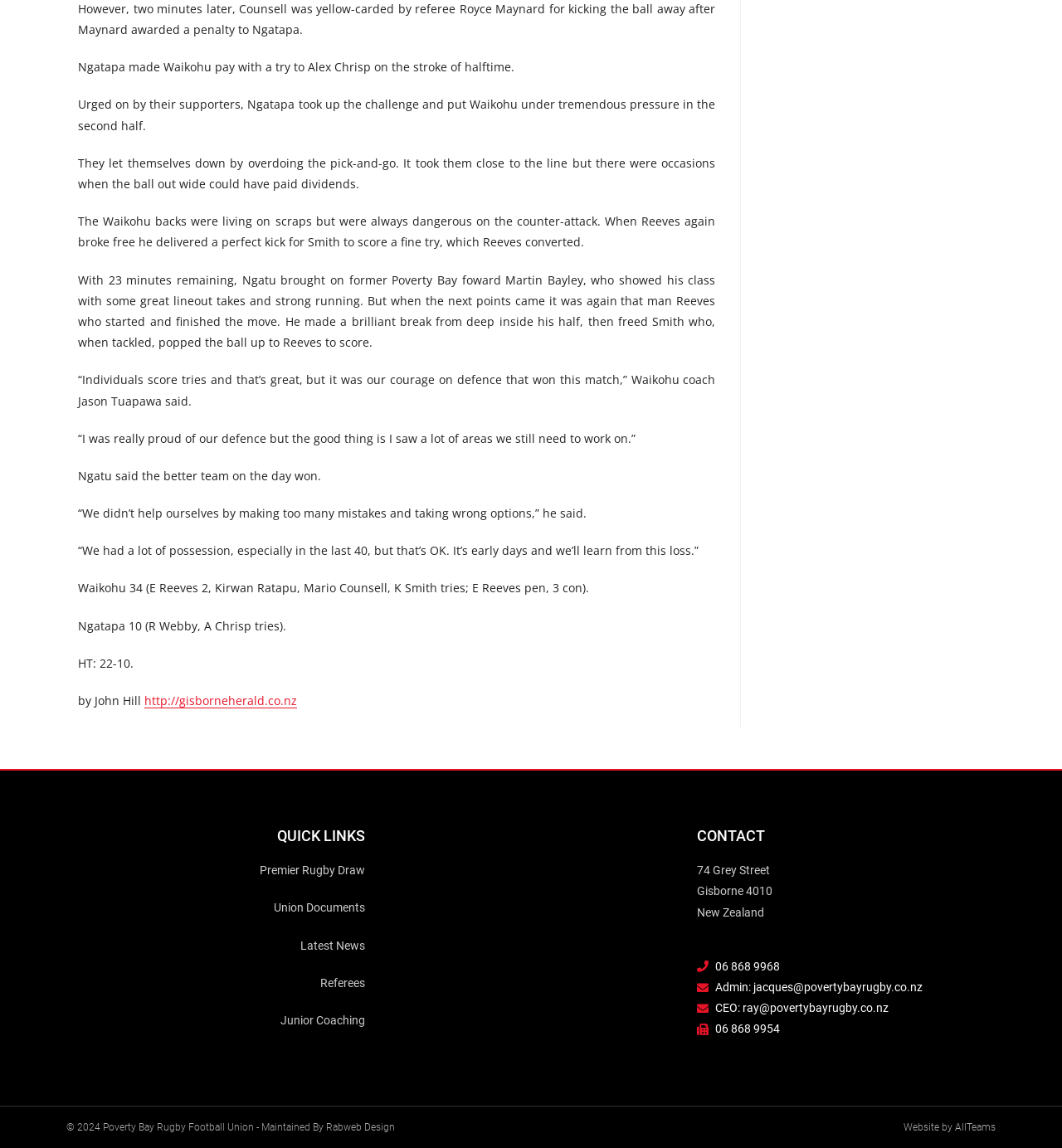Answer briefly with one word or phrase:
Who wrote the article?

John Hill